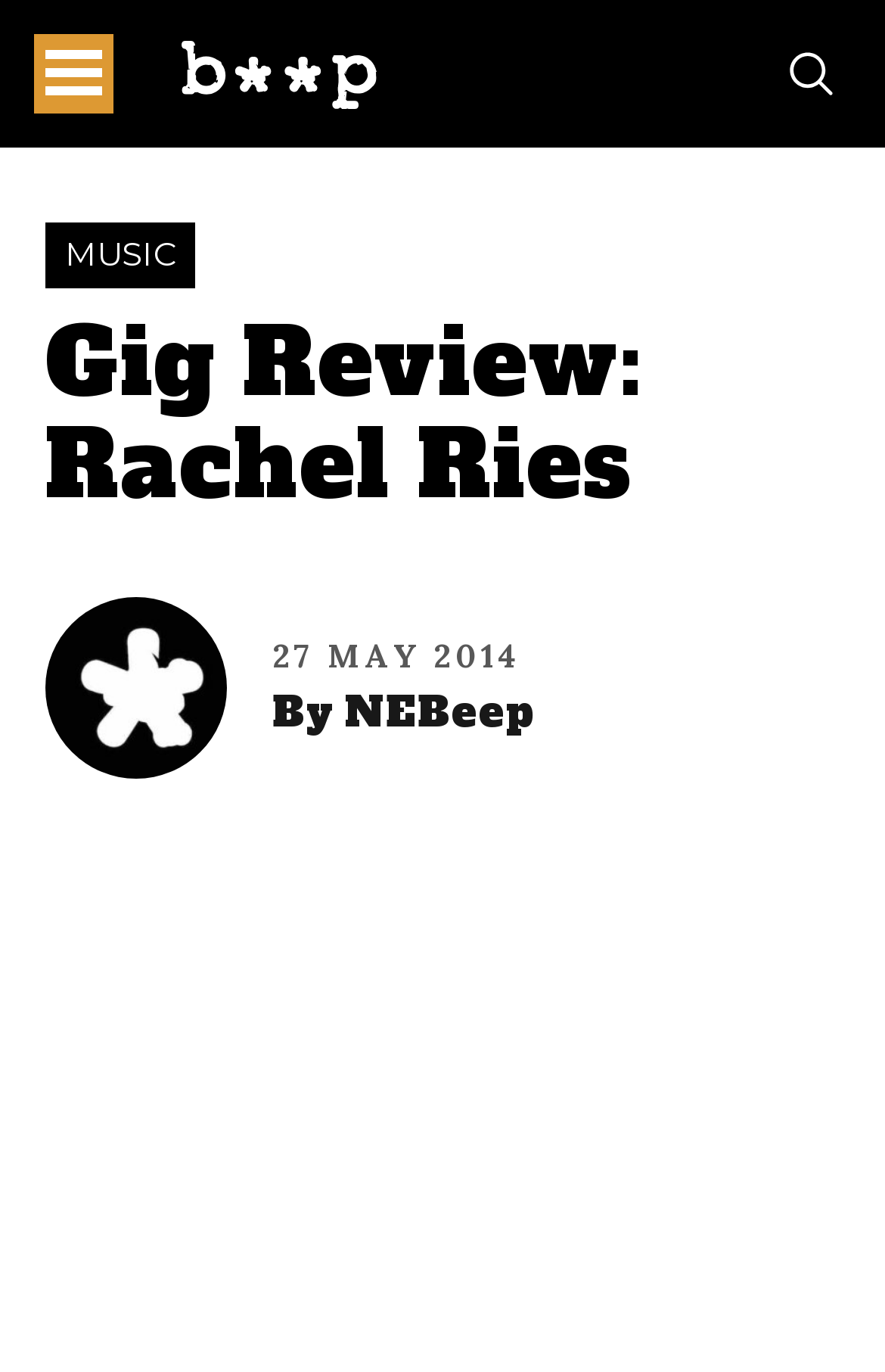What is the name of the venue?
Look at the screenshot and provide an in-depth answer.

From the meta description, we know that the gig review is about a performance at a small venue, and the venue is described as 'Durham’s quaintest venue, the Old Cinema Launderette'.